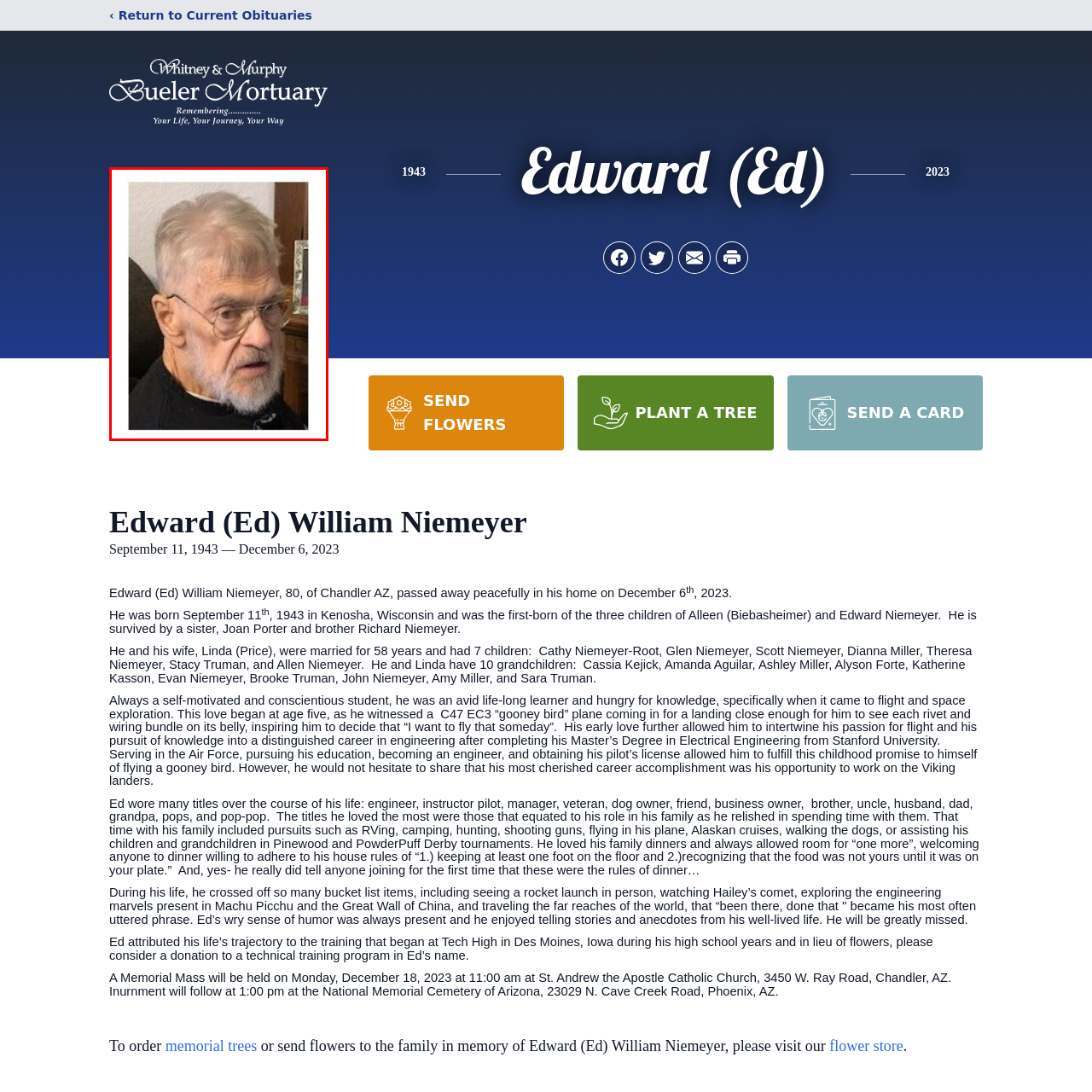Focus on the portion of the image highlighted in red and deliver a detailed explanation for the following question: What is Ed's profession?

According to the caption, Ed's life spanned a rich tapestry of experiences, including a long and impactful journey as an engineer, which implies that he was a professional engineer.